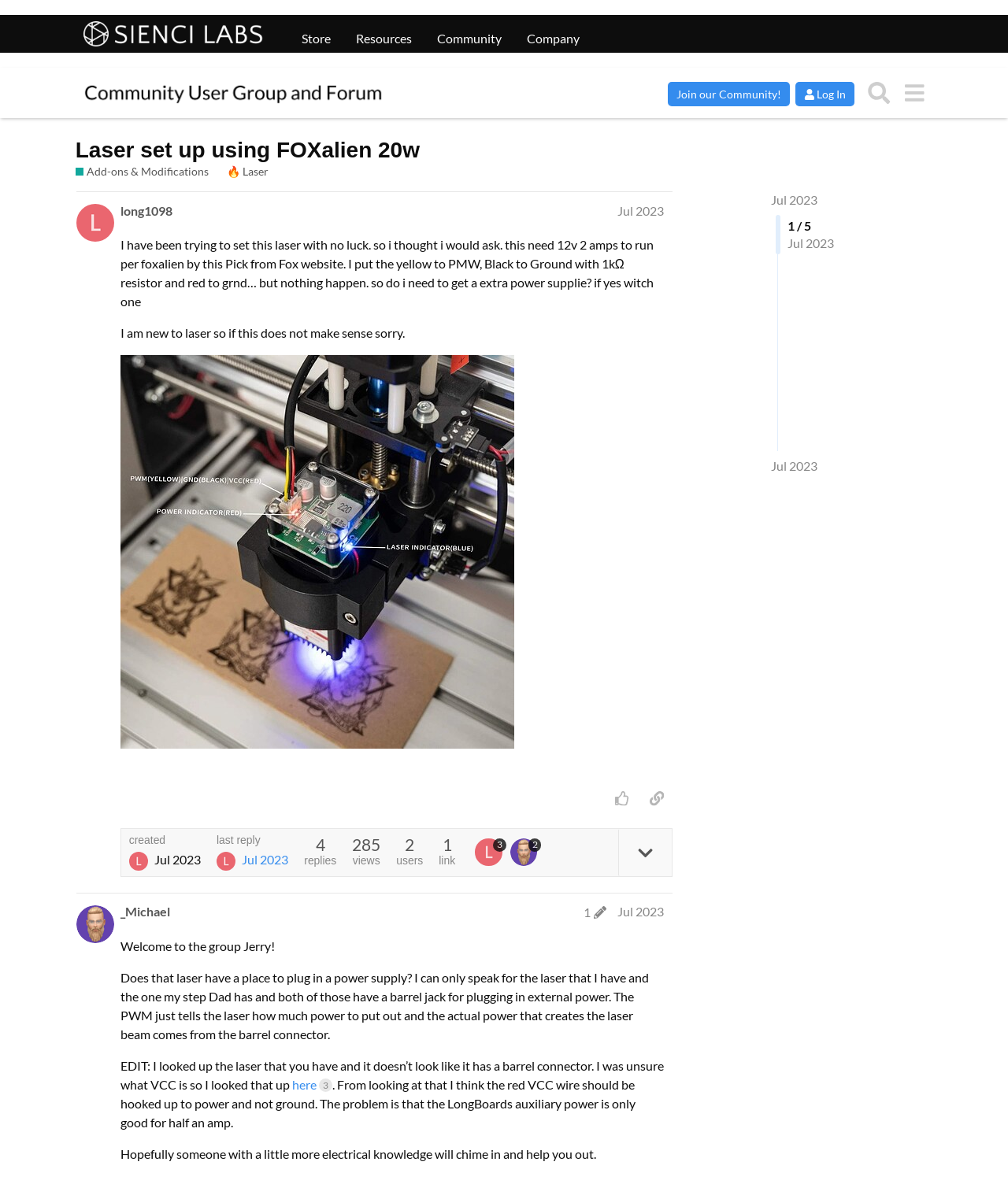Could you find the bounding box coordinates of the clickable area to complete this instruction: "Click on the 'Store' link"?

[0.299, 0.019, 0.328, 0.039]